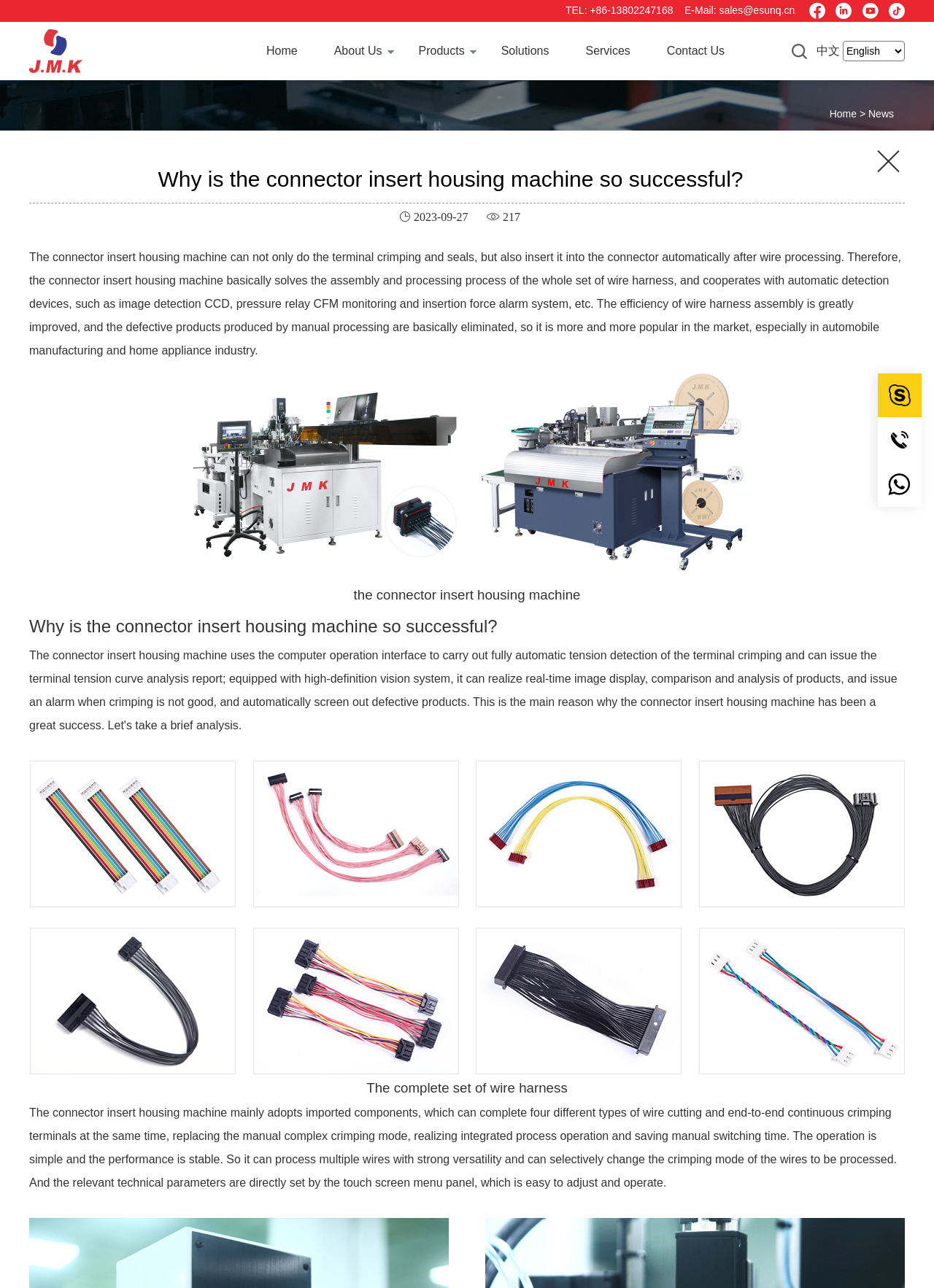Create a detailed summary of all the visual and textual information on the webpage.

The webpage is about JMK Intelligence, a professional manufacturer of wire harness processing machines, mainly used for automotive and household electric industries. 

At the top right corner, there is a section with contact information, including a phone number and an email address, accompanied by four social media links. Below this section, there is a logo of Shenzhen JMK Intelligence Co., Ltd. 

The main navigation menu is located at the top center, consisting of six links: Home, About Us, Products, Solutions, Services, and Contact Us. 

On the left side, there is a secondary navigation menu with a link to the current page, "News", and a breadcrumb trail indicating the current location, "Home > News". 

The main content of the page is an article titled "Why is the connector insert housing machine so successful?", which discusses the features and benefits of the machine. The article is divided into sections, each with a heading. There are two images of the connector insert housing machine and one image of a complete set of wire harness. 

The article explains that the machine can perform multiple functions, including terminal crimping and seals, and can insert the terminal into the connector automatically. It also mentions that the machine is popular in the automobile manufacturing and home appliance industries due to its efficiency and ability to reduce defective products. 

The machine's features are further described, including its ability to process multiple wires with strong versatility and selectively change the crimping mode of the wires to be processed. The article also mentions that the machine's technical parameters can be set directly through a touch screen menu panel, making it easy to adjust and operate.